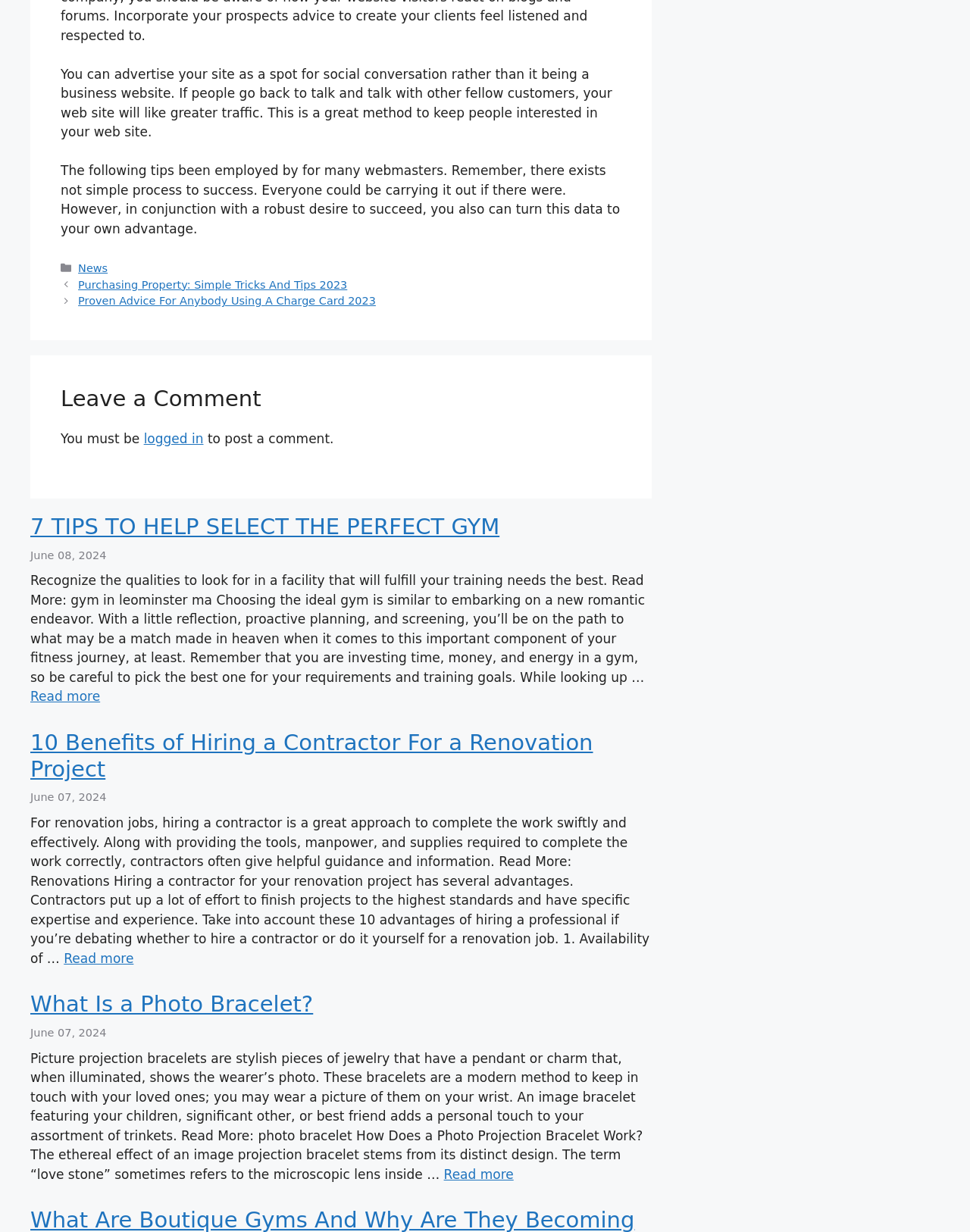Answer the question in a single word or phrase:
How many categories are listed in the footer?

1